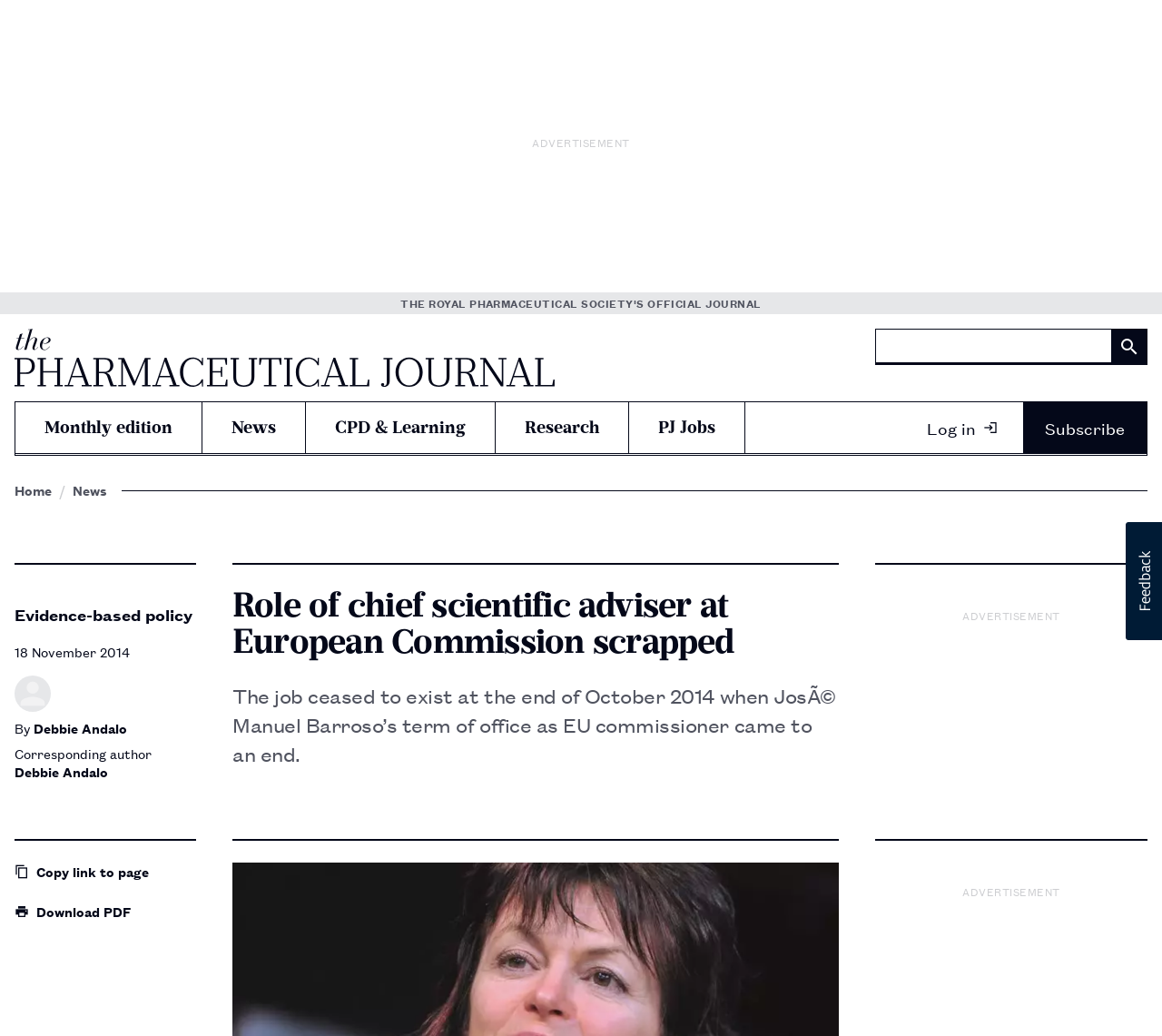Please identify the bounding box coordinates of the clickable element to fulfill the following instruction: "Search for something". The coordinates should be four float numbers between 0 and 1, i.e., [left, top, right, bottom].

[0.753, 0.317, 0.988, 0.352]